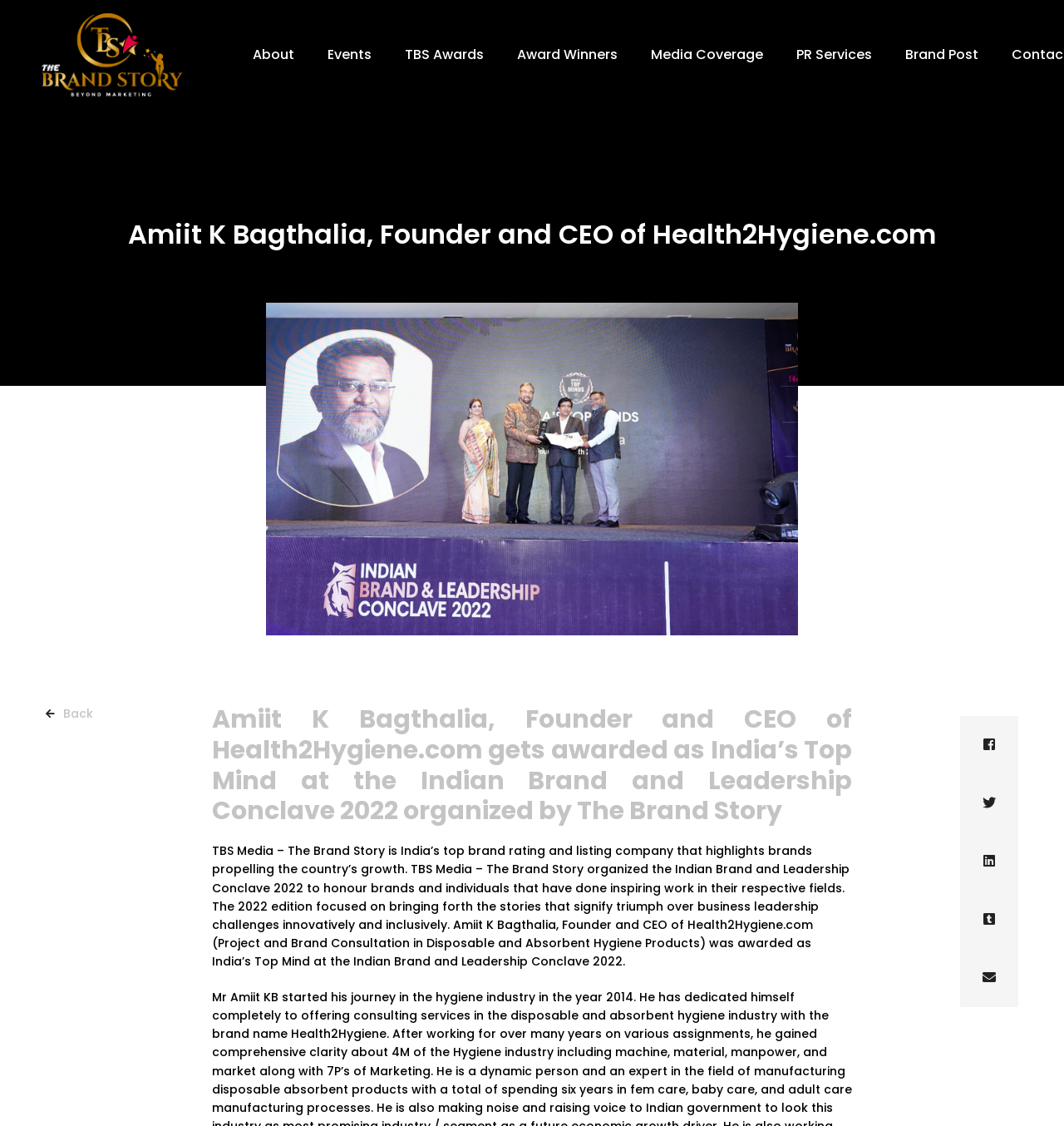Determine the coordinates of the bounding box that should be clicked to complete the instruction: "Go to the Brand Story". The coordinates should be represented by four float numbers between 0 and 1: [left, top, right, bottom].

[0.039, 0.012, 0.172, 0.086]